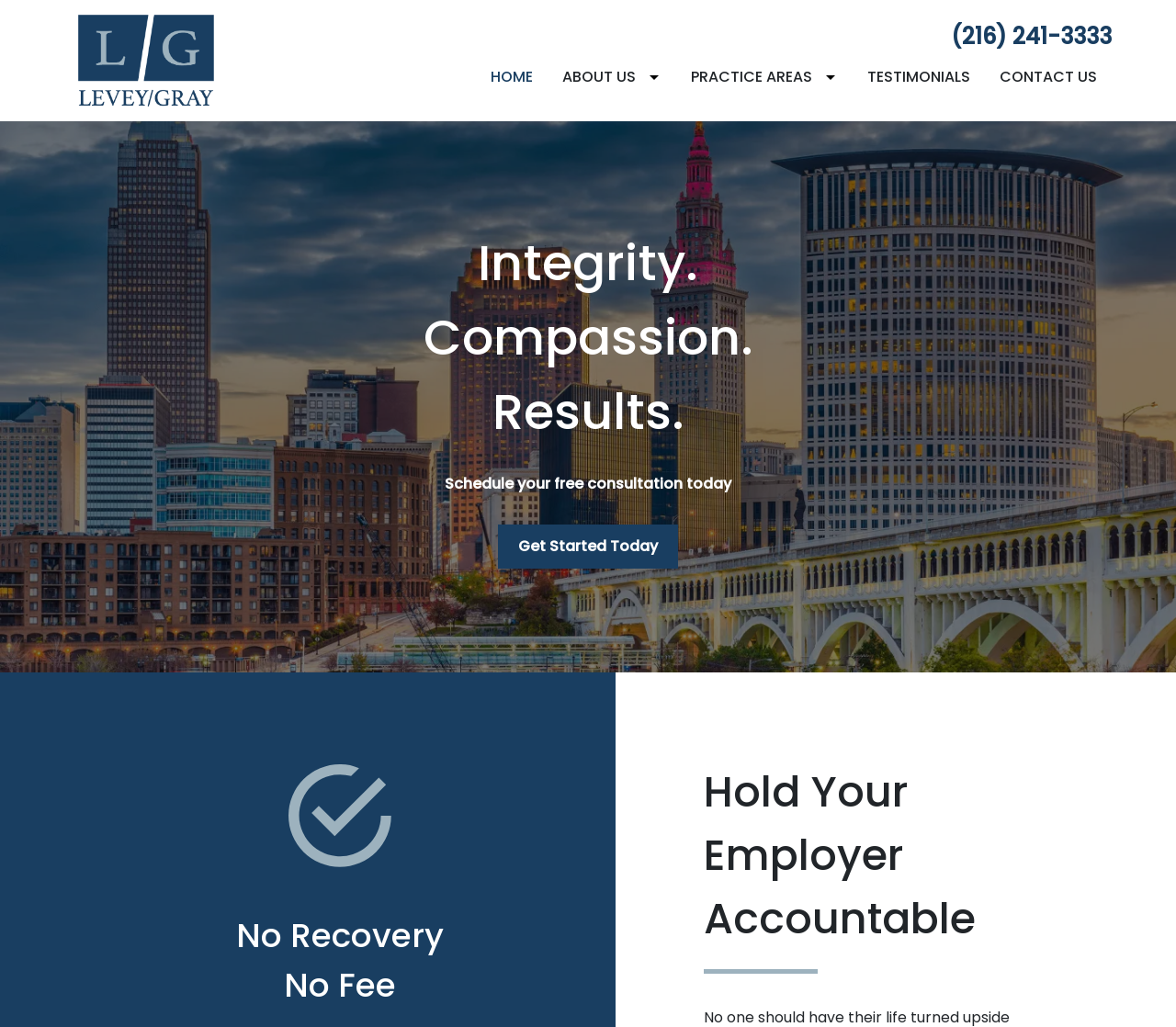What is the call-to-action button on the webpage?
Relying on the image, give a concise answer in one word or a brief phrase.

Get Started Today